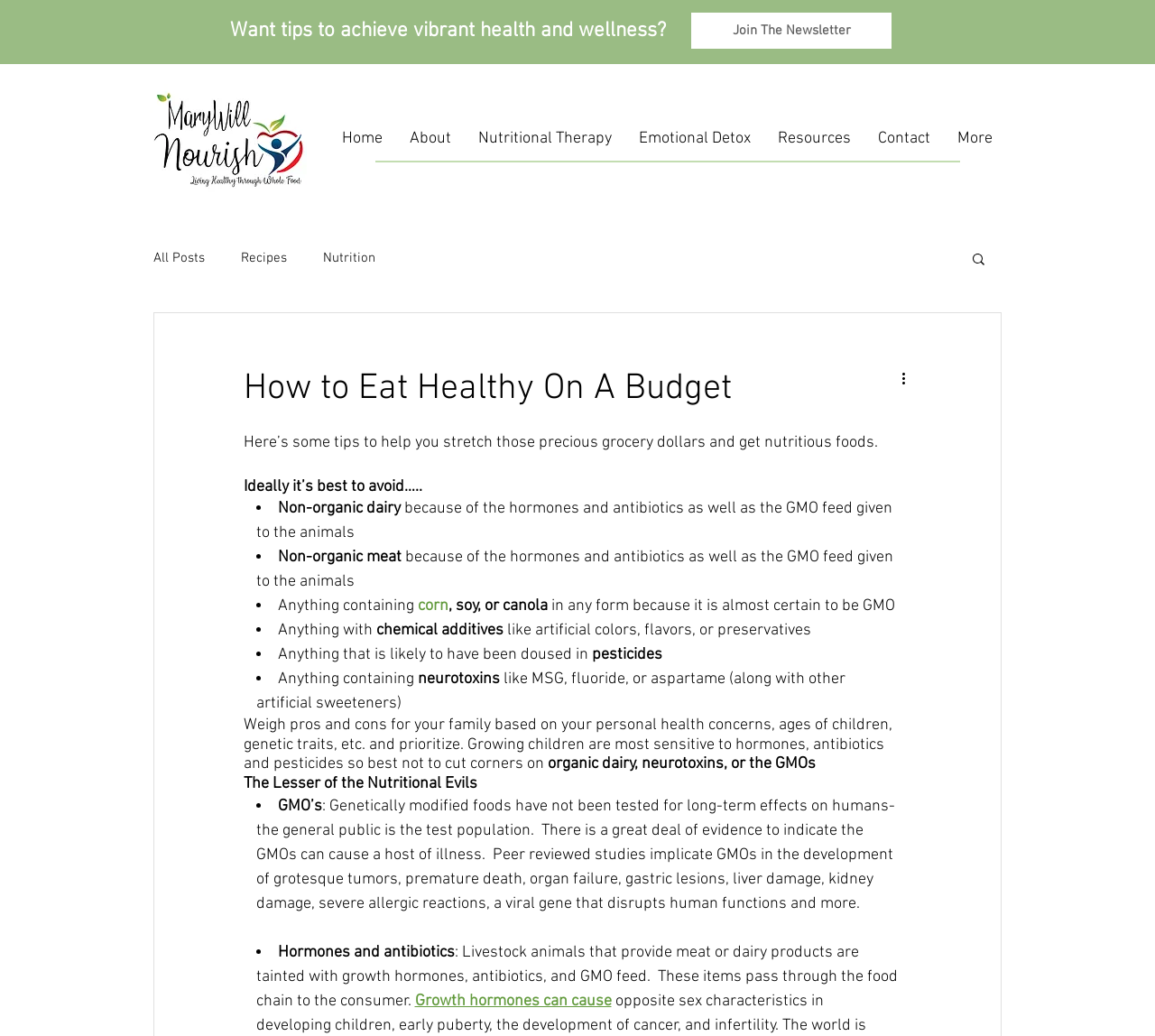Identify the bounding box coordinates of the region that needs to be clicked to carry out this instruction: "Click Click Here to contact us for more detailed information". Provide these coordinates as four float numbers ranging from 0 to 1, i.e., [left, top, right, bottom].

None